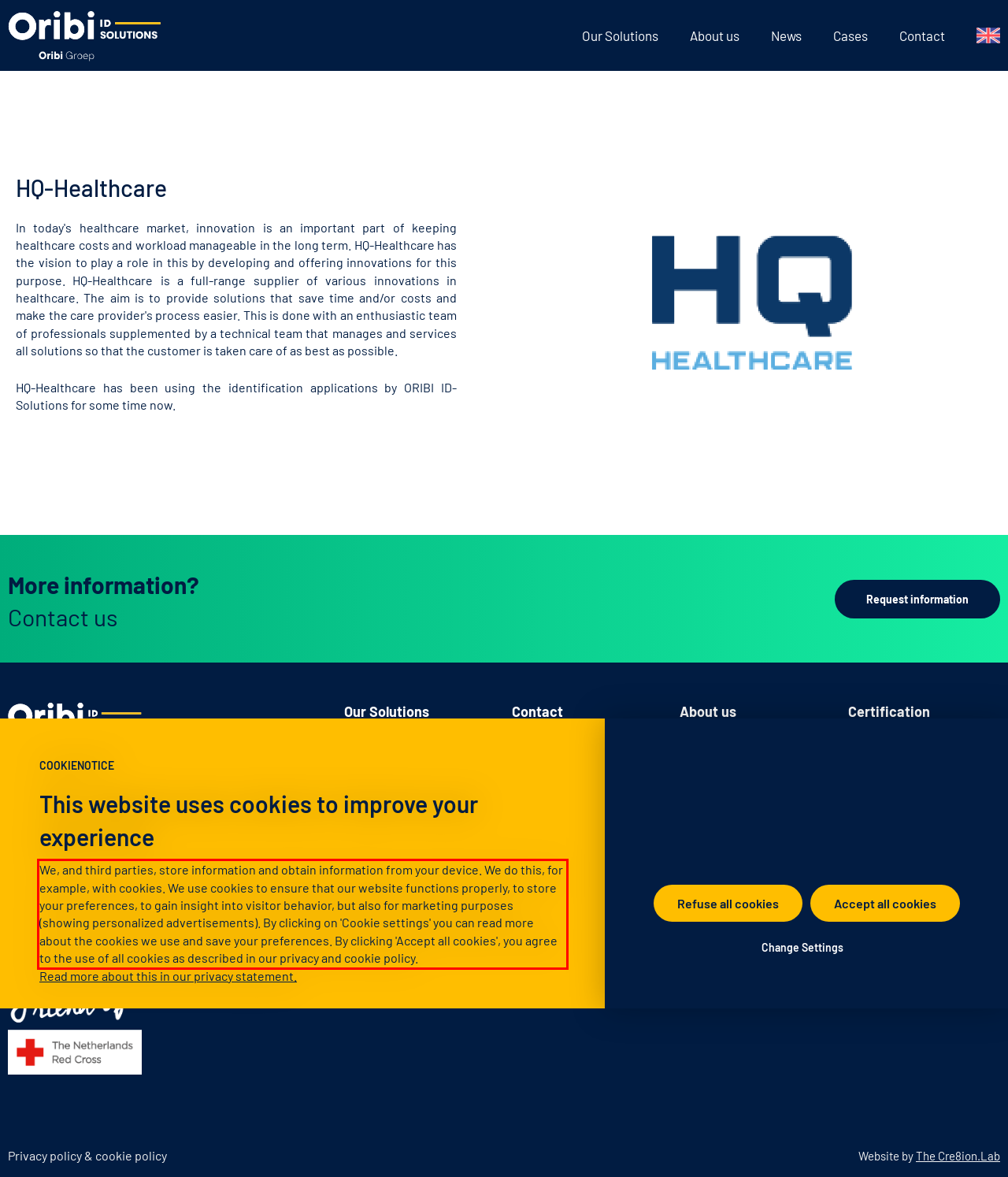From the given screenshot of a webpage, identify the red bounding box and extract the text content within it.

We, and third parties, store information and obtain information from your device. We do this, for example, with cookies. We use cookies to ensure that our website functions properly, to store your preferences, to gain insight into visitor behavior, but also for marketing purposes (showing personalized advertisements). By clicking on 'Cookie settings' you can read more about the cookies we use and save your preferences. By clicking 'Accept all cookies', you agree to the use of all cookies as described in our privacy and cookie policy.